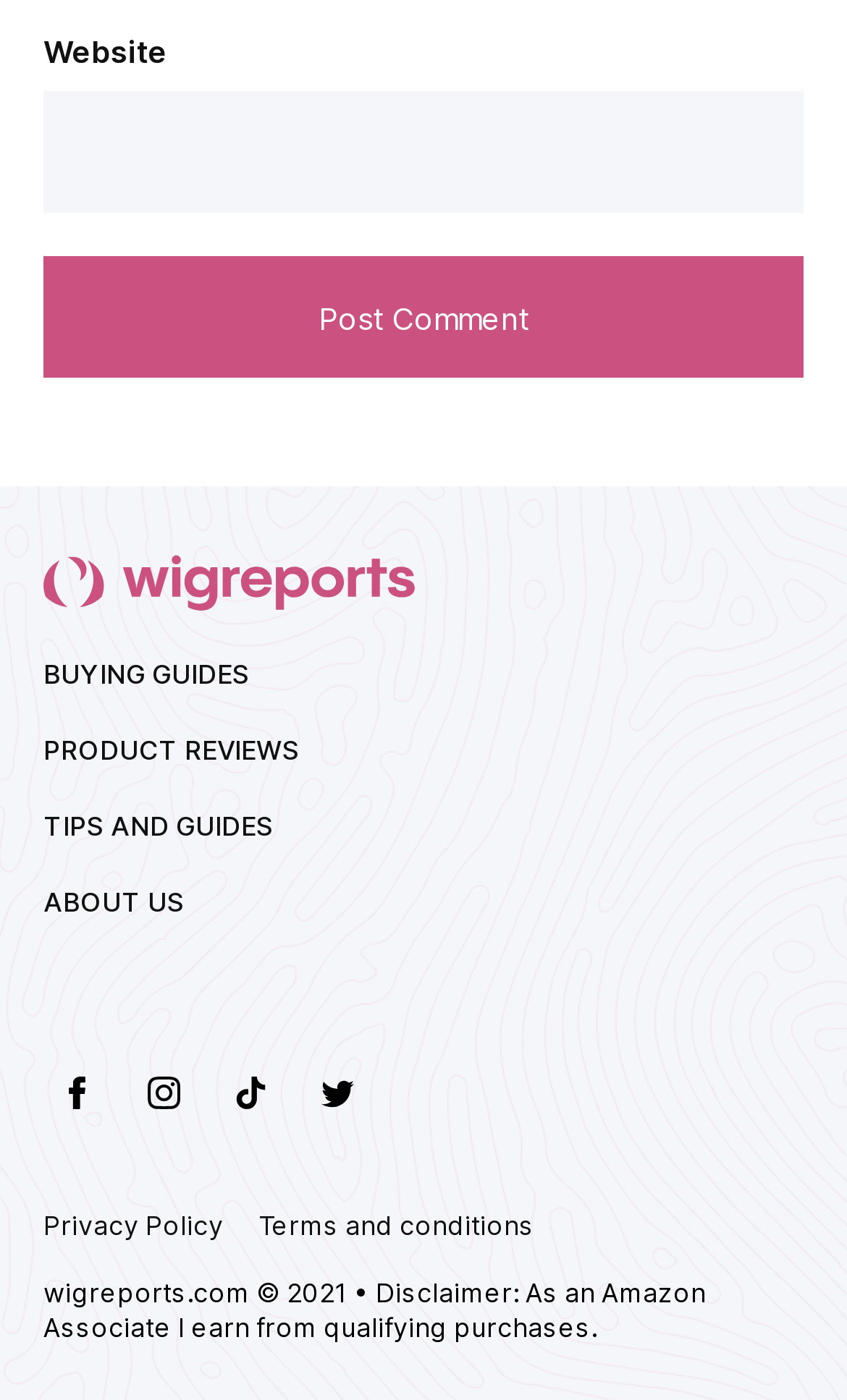What is the disclaimer about?
Using the visual information, answer the question in a single word or phrase.

Amazon Associate earnings